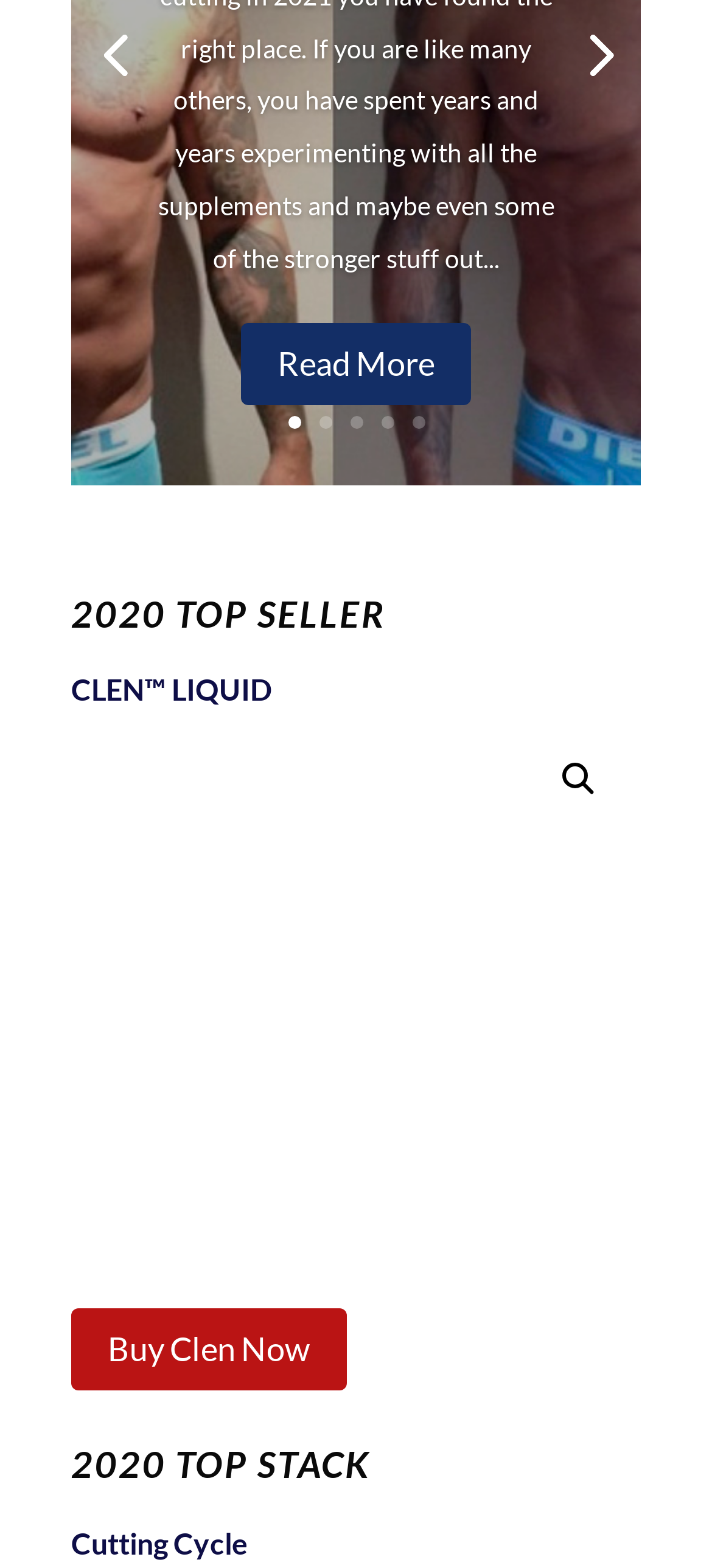What is the top seller of 2020?
Based on the visual details in the image, please answer the question thoroughly.

Based on the webpage, there is a heading '2020 TOP SELLER' followed by a static text 'CLEN LIQUID', which suggests that CLEN LIQUID is the top seller of 2020.